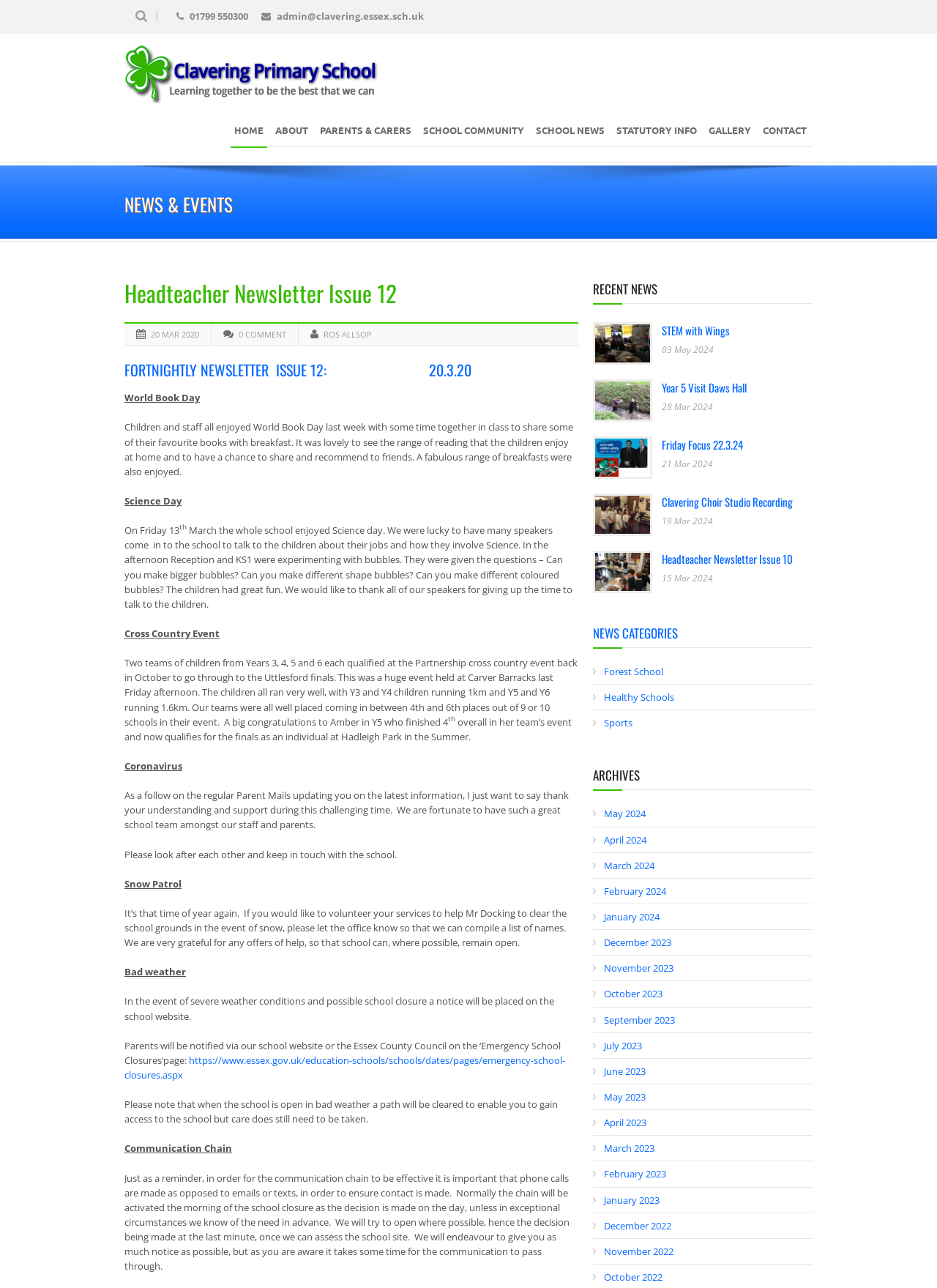Identify the headline of the webpage and generate its text content.

NEWS & EVENTS